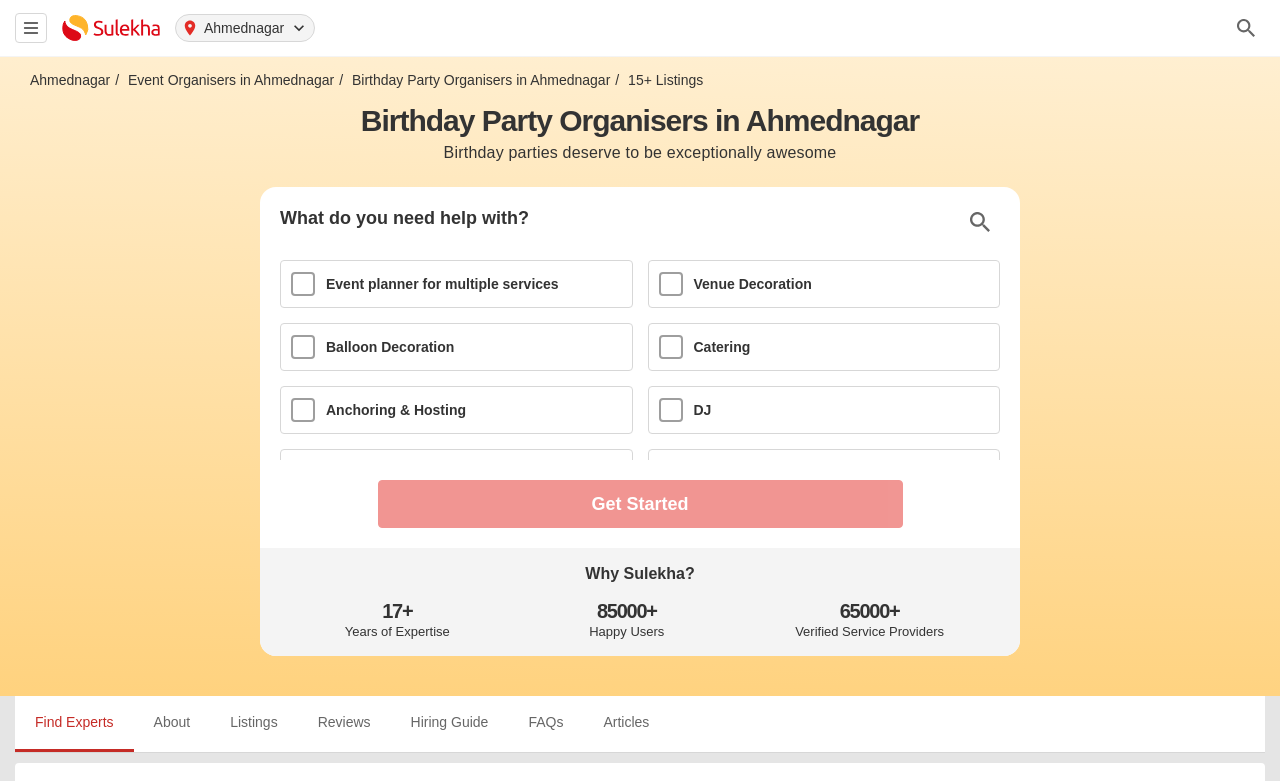Use the information in the screenshot to answer the question comprehensively: What is the city where birthday party organisers are available?

The answer can be found by looking at the static text element 'Ahmednagar' which is located at the top of the webpage, indicating that the birthday party organisers are available in Ahmednagar.